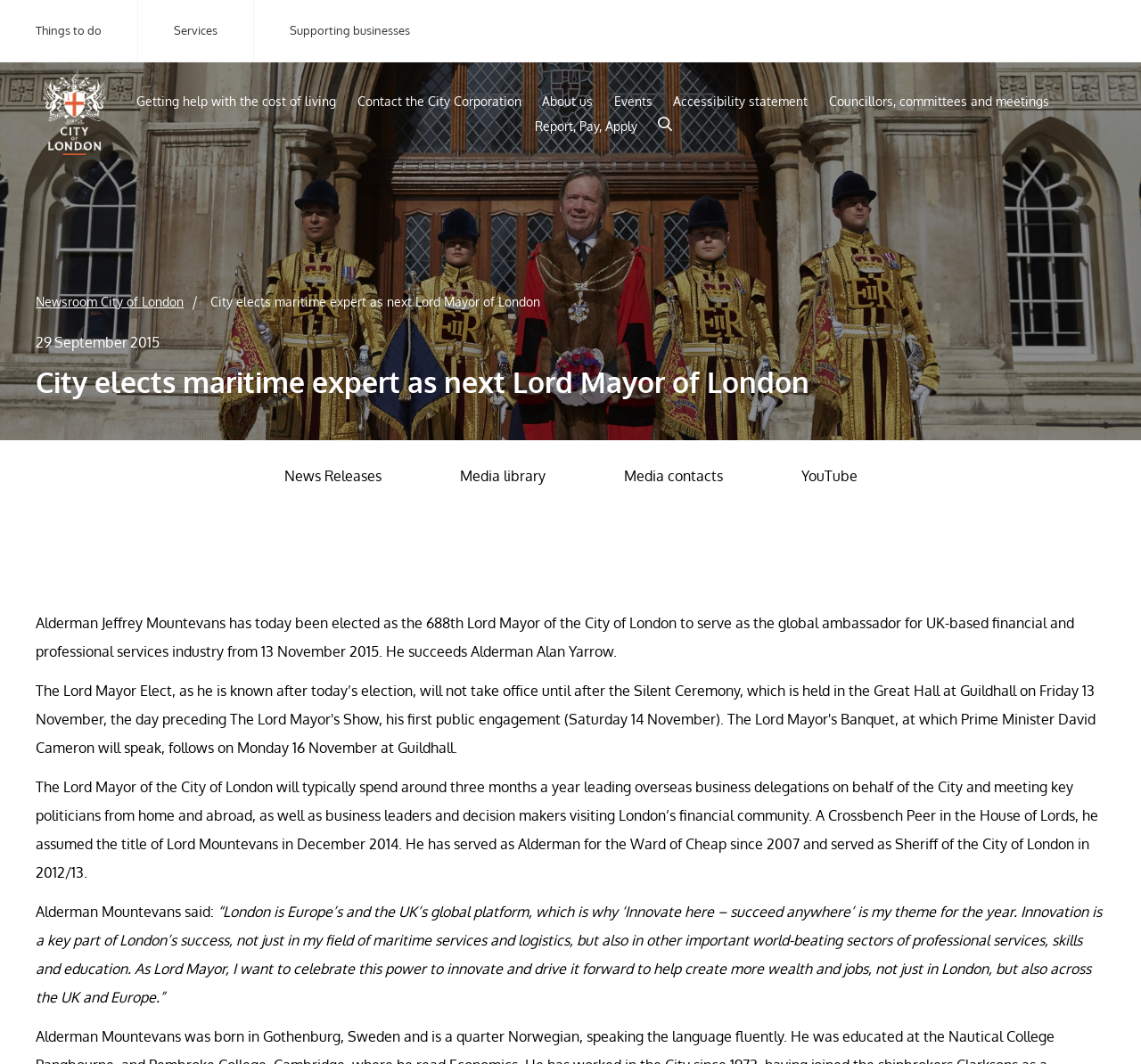Please determine and provide the text content of the webpage's heading.

City elects maritime expert as next Lord Mayor of London